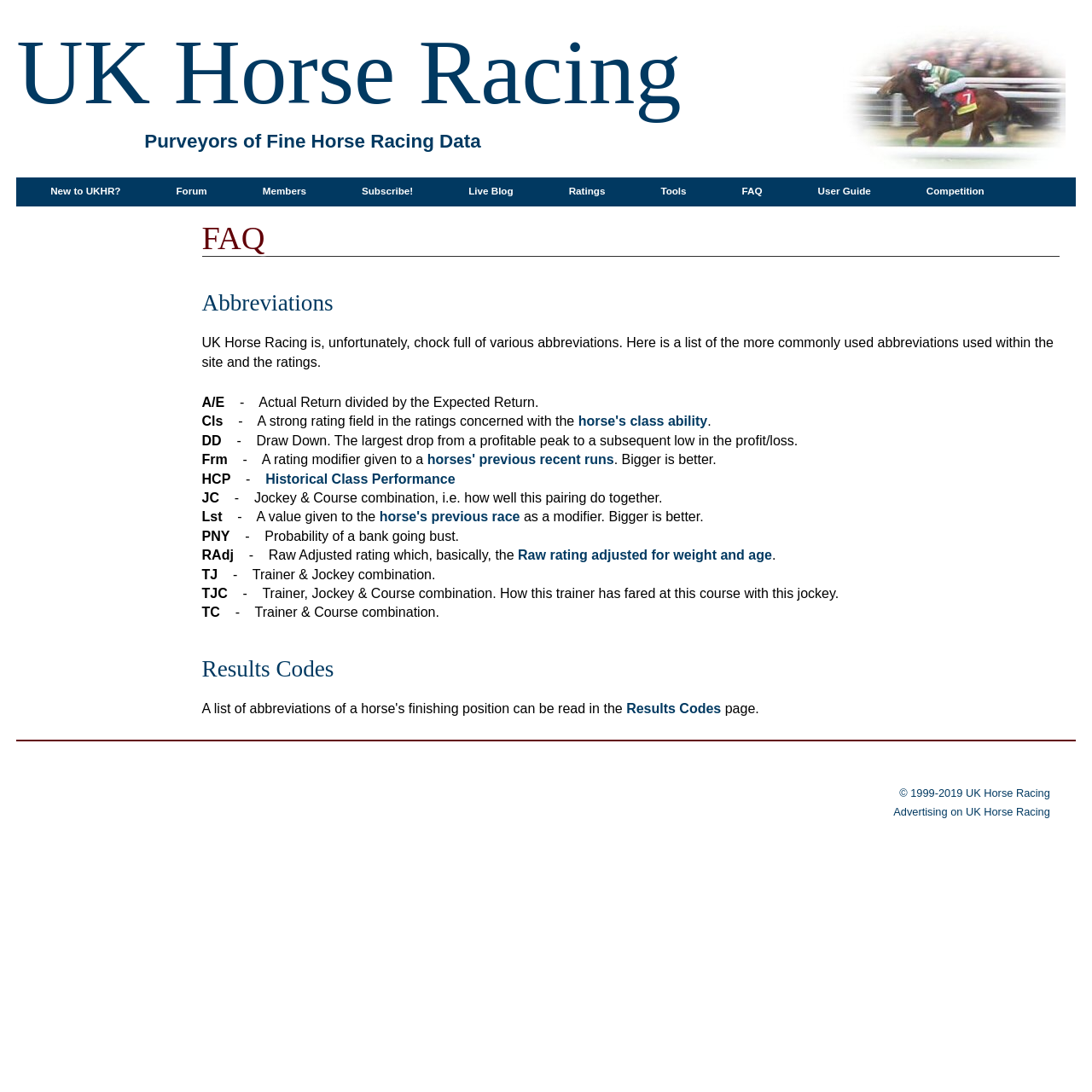What is the purpose of the 'RAdj' rating?
Based on the screenshot, respond with a single word or phrase.

Raw Adjusted rating for weight and age